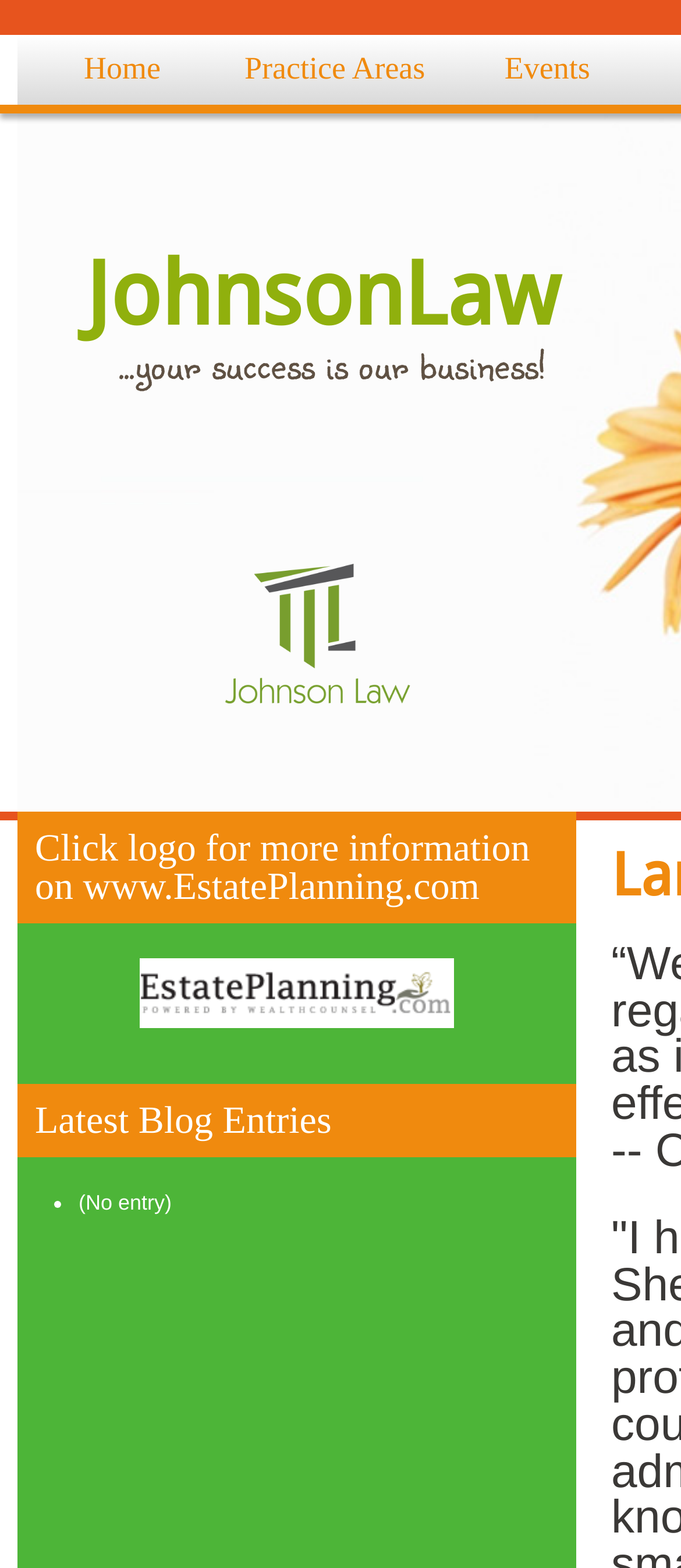Refer to the image and provide an in-depth answer to the question: 
What is the topic of the latest blog entries?

The topic of the latest blog entries can be found in the ListMarker element with the text '(No entry)' located in the 'Latest Blog Entries' section, which suggests that there are no blog entries available at the moment.